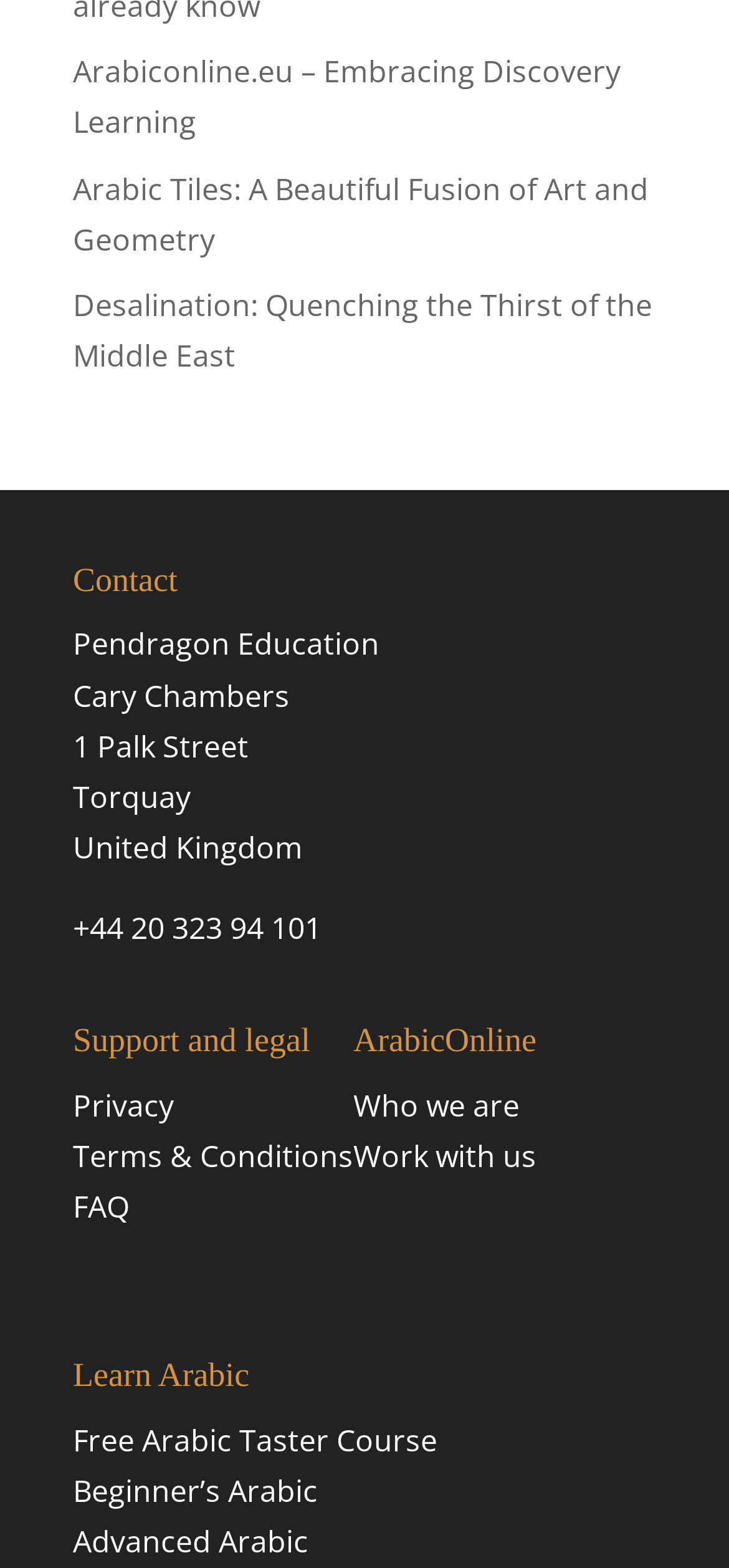Please find the bounding box coordinates of the clickable region needed to complete the following instruction: "Contact Pendragon Education". The bounding box coordinates must consist of four float numbers between 0 and 1, i.e., [left, top, right, bottom].

[0.1, 0.398, 0.521, 0.424]